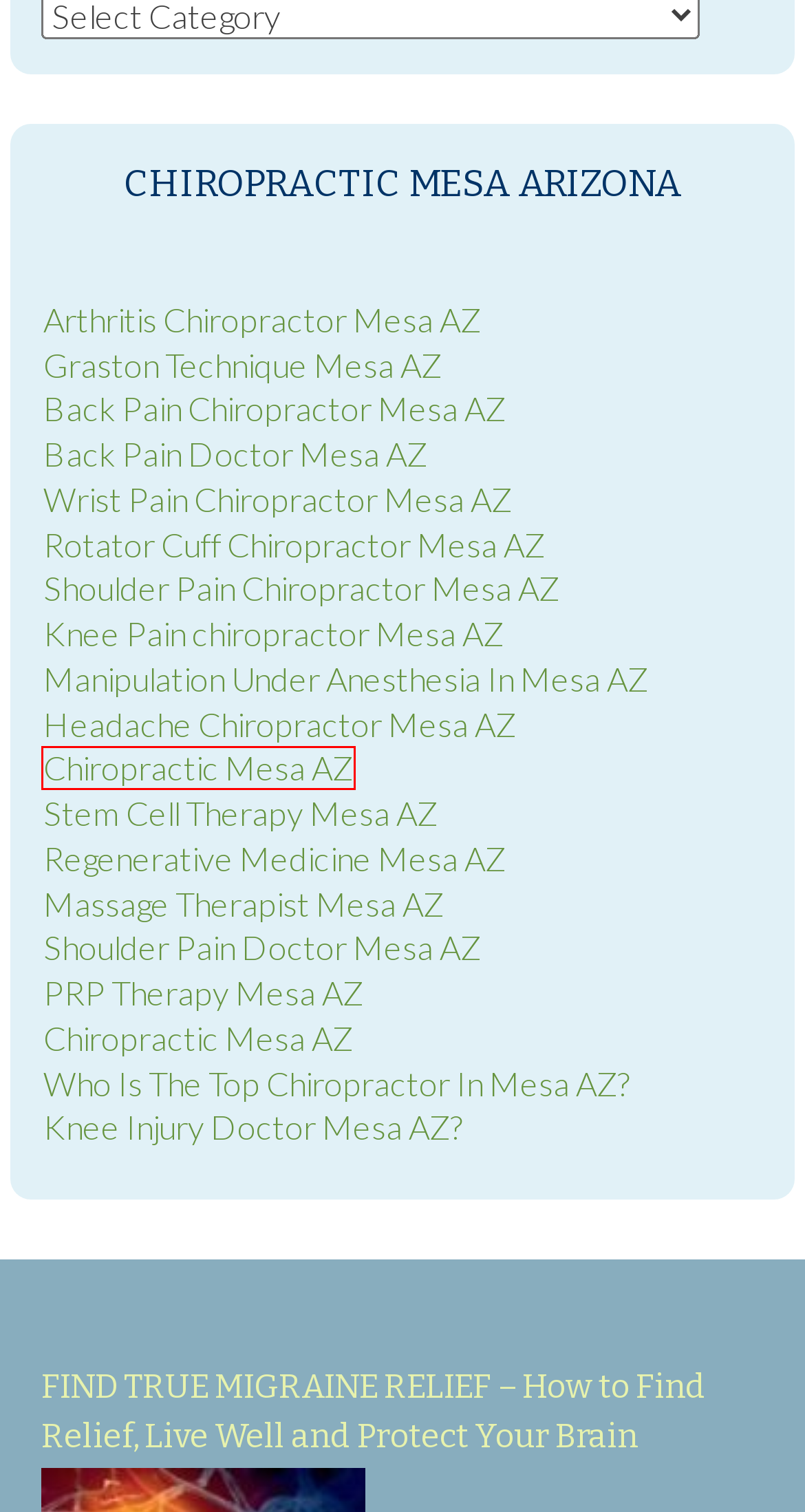Look at the screenshot of the webpage and find the element within the red bounding box. Choose the webpage description that best fits the new webpage that will appear after clicking the element. Here are the candidates:
A. Manipulation Under Anesthesia In Mesa AZ - Chiropractor - Chriopractic Mesa, AZ
B. PRP Therapy Mesa AZ - Chiropractor - Chriopractic Mesa, AZ
C. Arthritis Doctor Mesa AZ | Chiropractor | LifeCare Chiropractic
D. Chiropractic Mesa AZ | LifeCare Chiropractic
E. Top Chiropractor Mesa AZ - Chiropractor - Chriopractic Mesa, AZ
F. Headache Doctor Mesa AZ - Chiropractor - Chriopractic Mesa, AZ
G. Graston Technique Mesa AZ | Chiropractor | Chriopractic Mesa, AZ
H. Knee Injury Doctor Mesa AZ - LifeCare Chiropractic

E